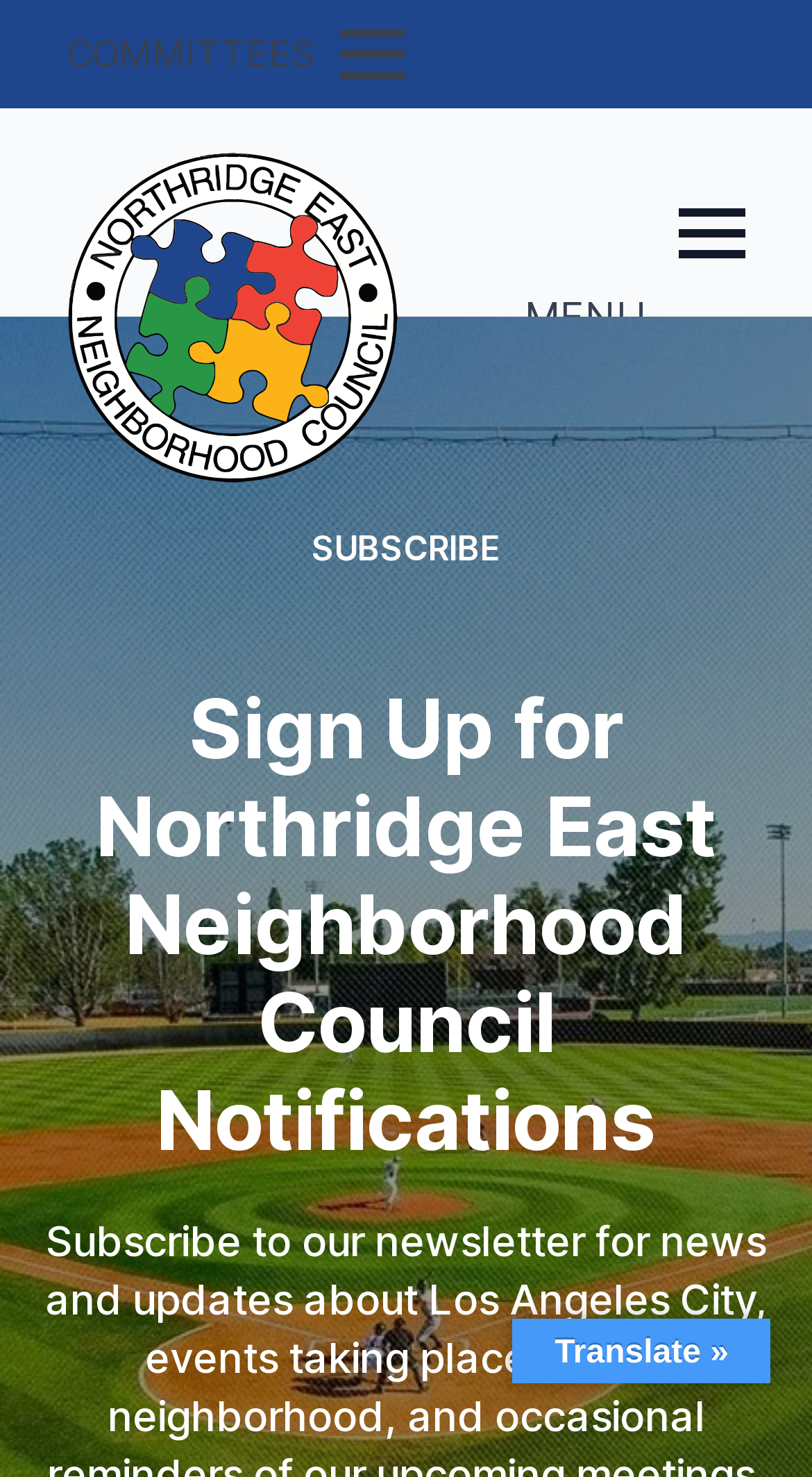What type of content is displayed in the figure element?
Please respond to the question with a detailed and informative answer.

The figure element contains an image with the text 'cropped-nenc-trumba-logo-625', which suggests that the figure element is displaying a logo, likely the logo of the Northridge East Neighborhood Council.